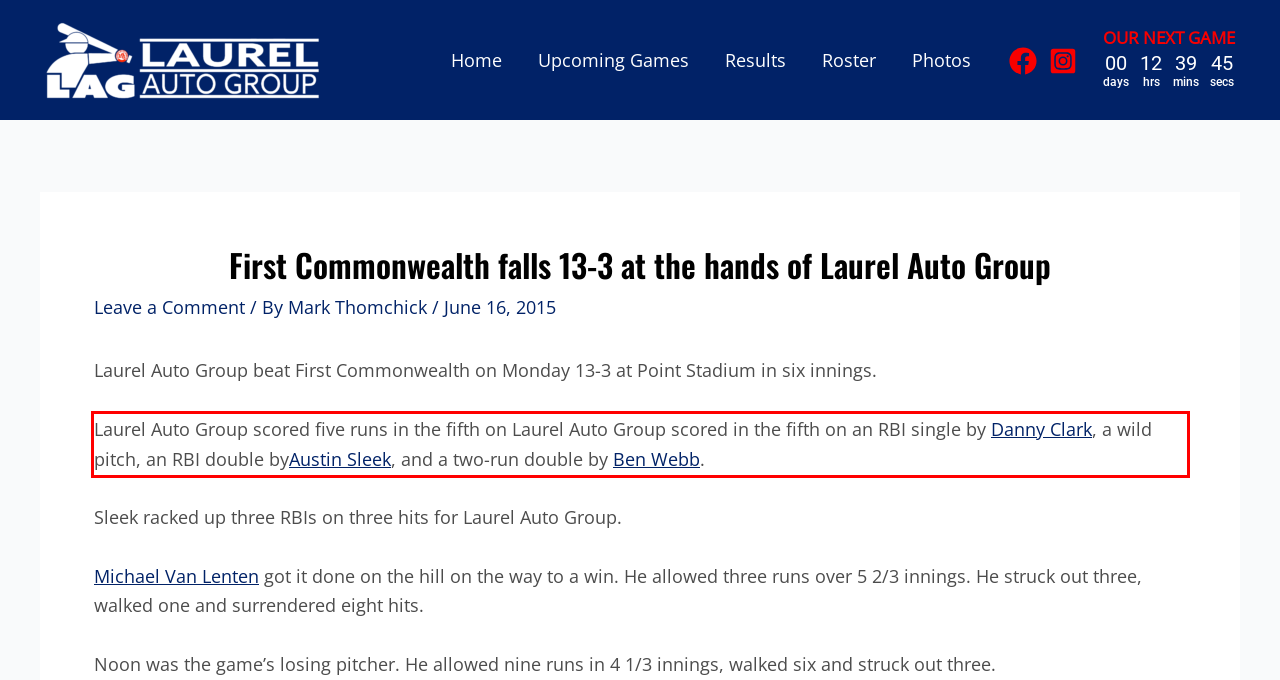You have a screenshot of a webpage where a UI element is enclosed in a red rectangle. Perform OCR to capture the text inside this red rectangle.

Laurel Auto Group scored five runs in the fifth on Laurel Auto Group scored in the fifth on an RBI single by Danny Clark, a wild pitch, an RBI double byAustin Sleek, and a two-run double by Ben Webb.